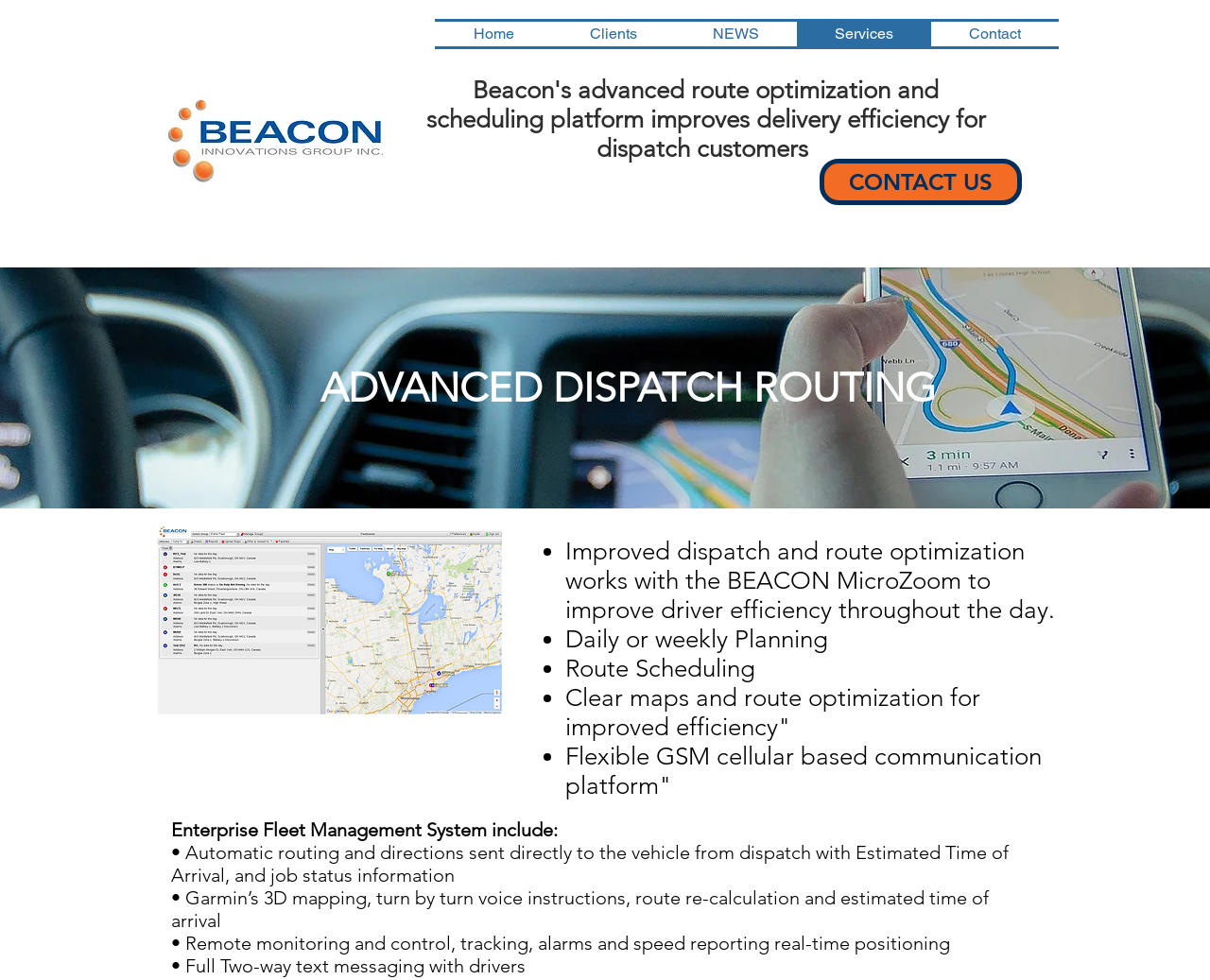What type of communication platform is used by Beacon?
Give a one-word or short-phrase answer derived from the screenshot.

Flexible GSM cellular based